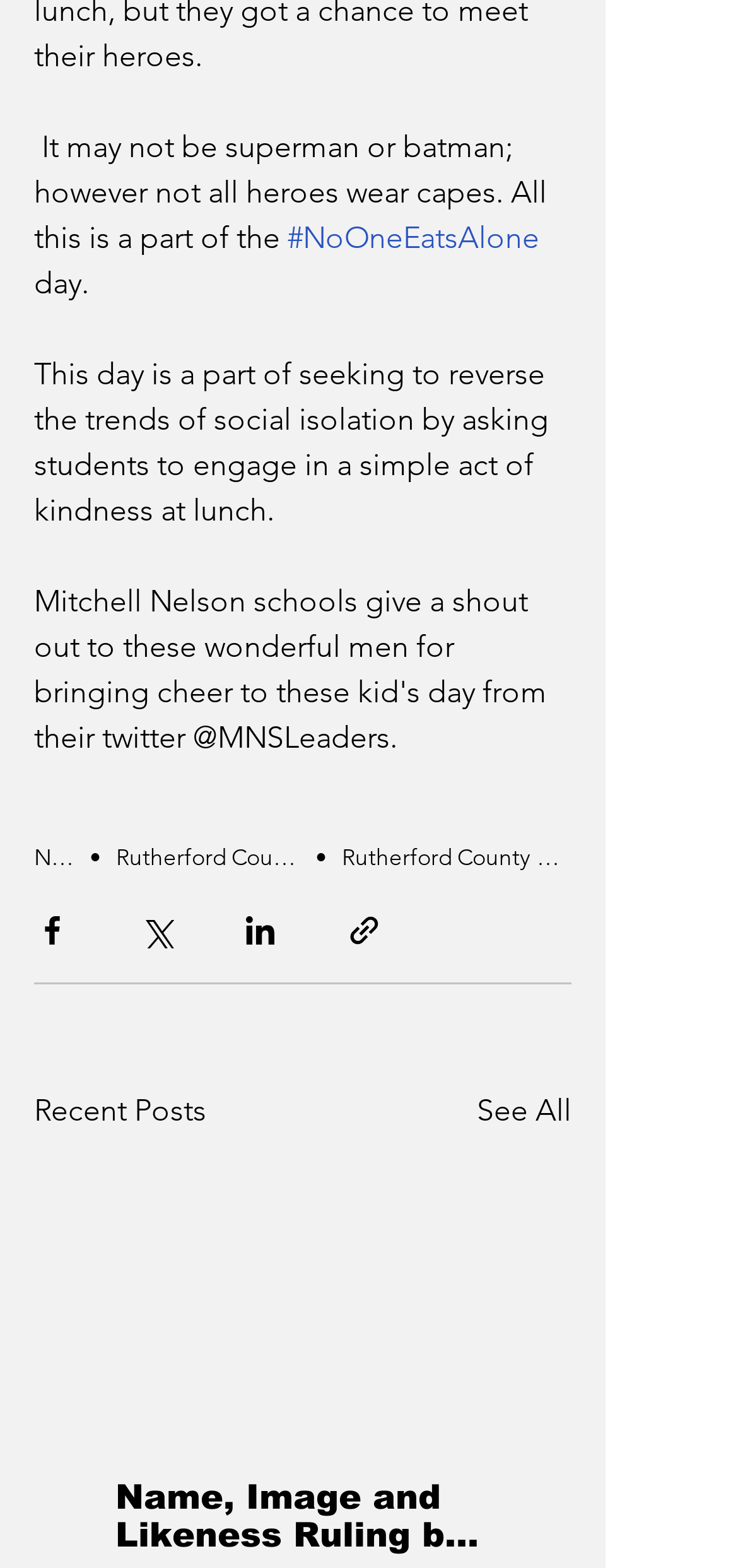Identify the bounding box for the UI element that is described as follows: "@TenEightyUK".

None